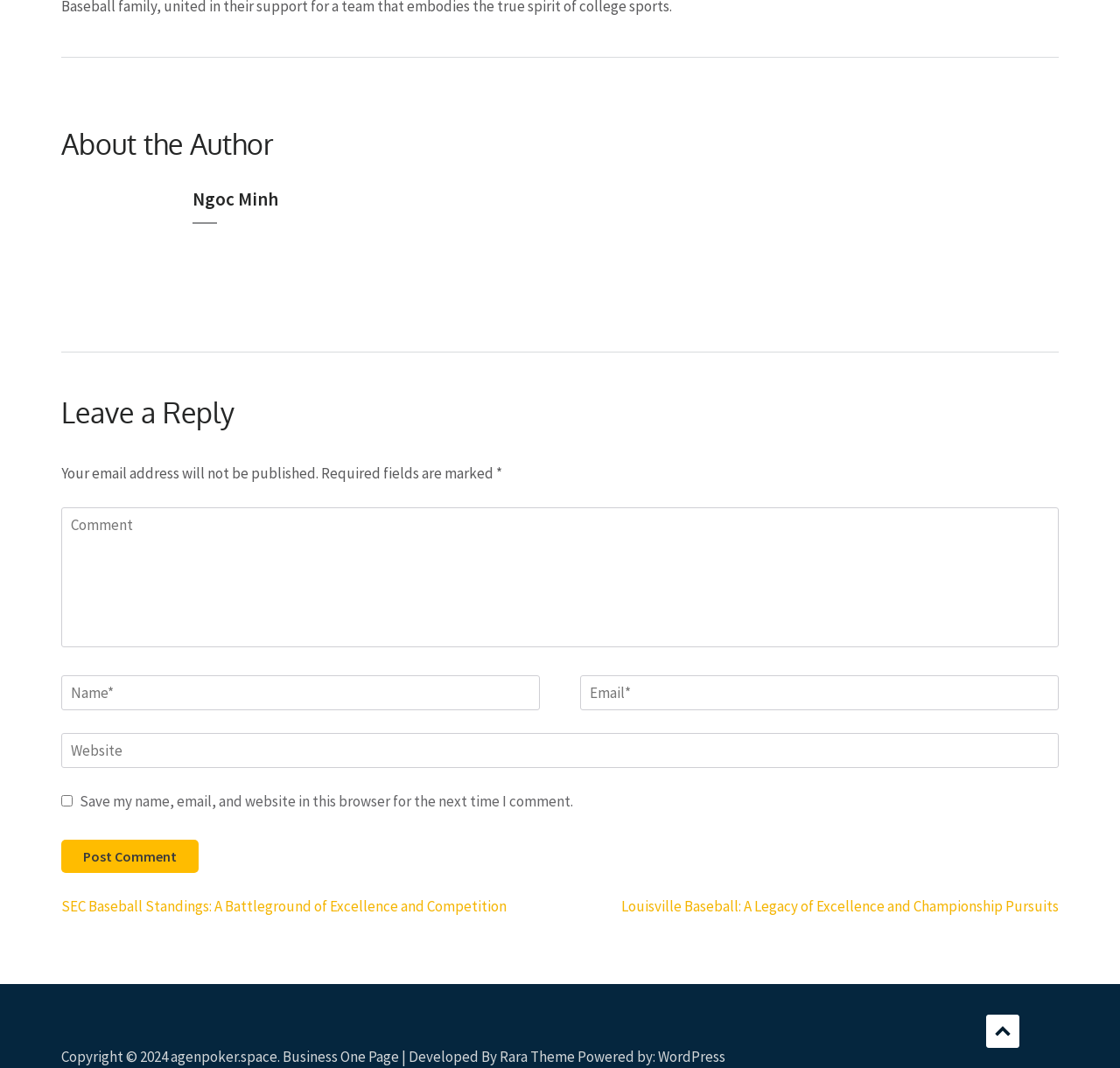Determine the bounding box coordinates of the UI element described below. Use the format (top-left x, top-left y, bottom-right x, bottom-right y) with floating point numbers between 0 and 1: name="submit" value="Post Comment"

[0.055, 0.786, 0.177, 0.817]